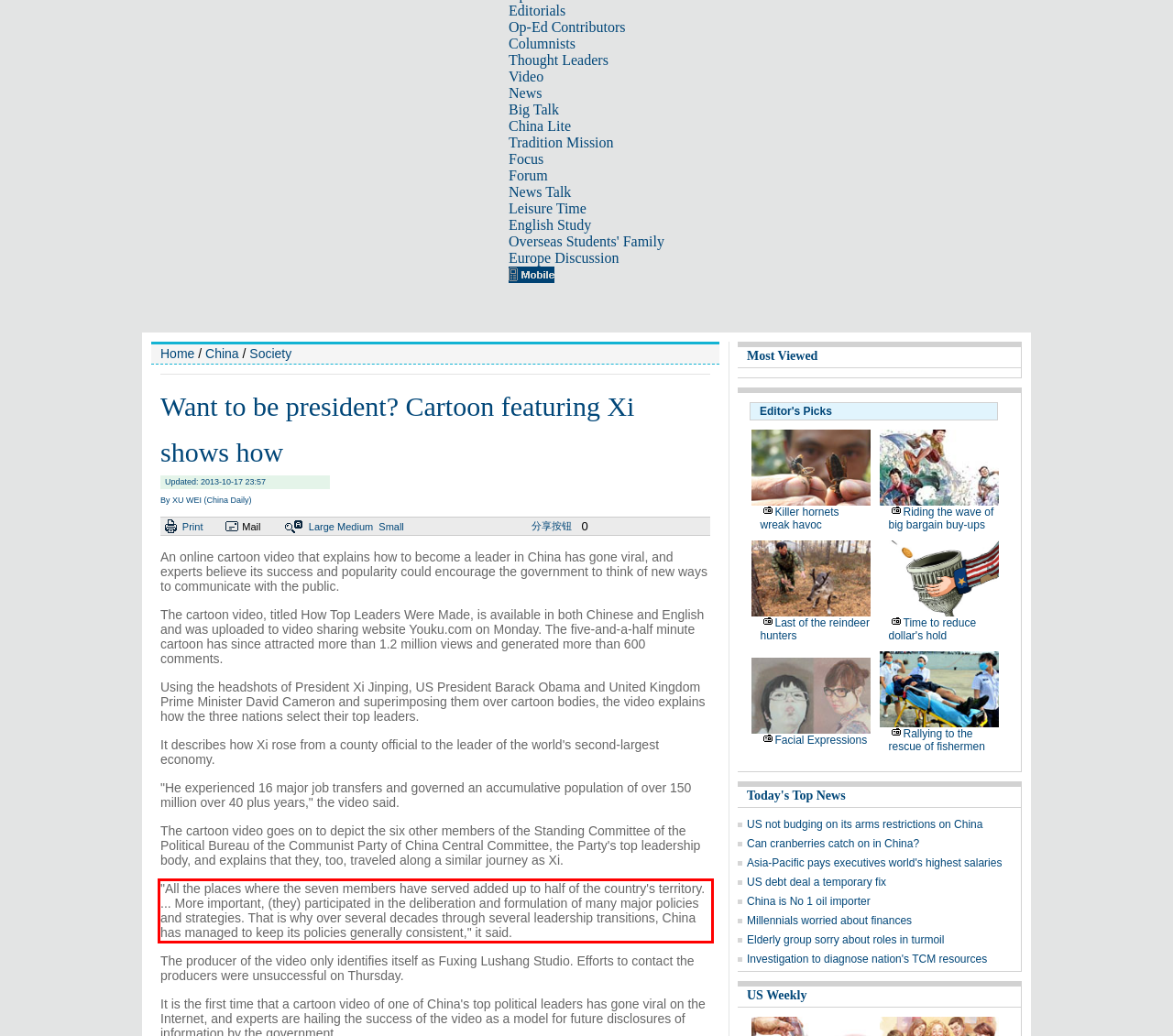Given a screenshot of a webpage with a red bounding box, please identify and retrieve the text inside the red rectangle.

"All the places where the seven members have served added up to half of the country's territory. ... More important, (they) participated in the deliberation and formulation of many major policies and strategies. That is why over several decades through several leadership transitions, China has managed to keep its policies generally consistent," it said.